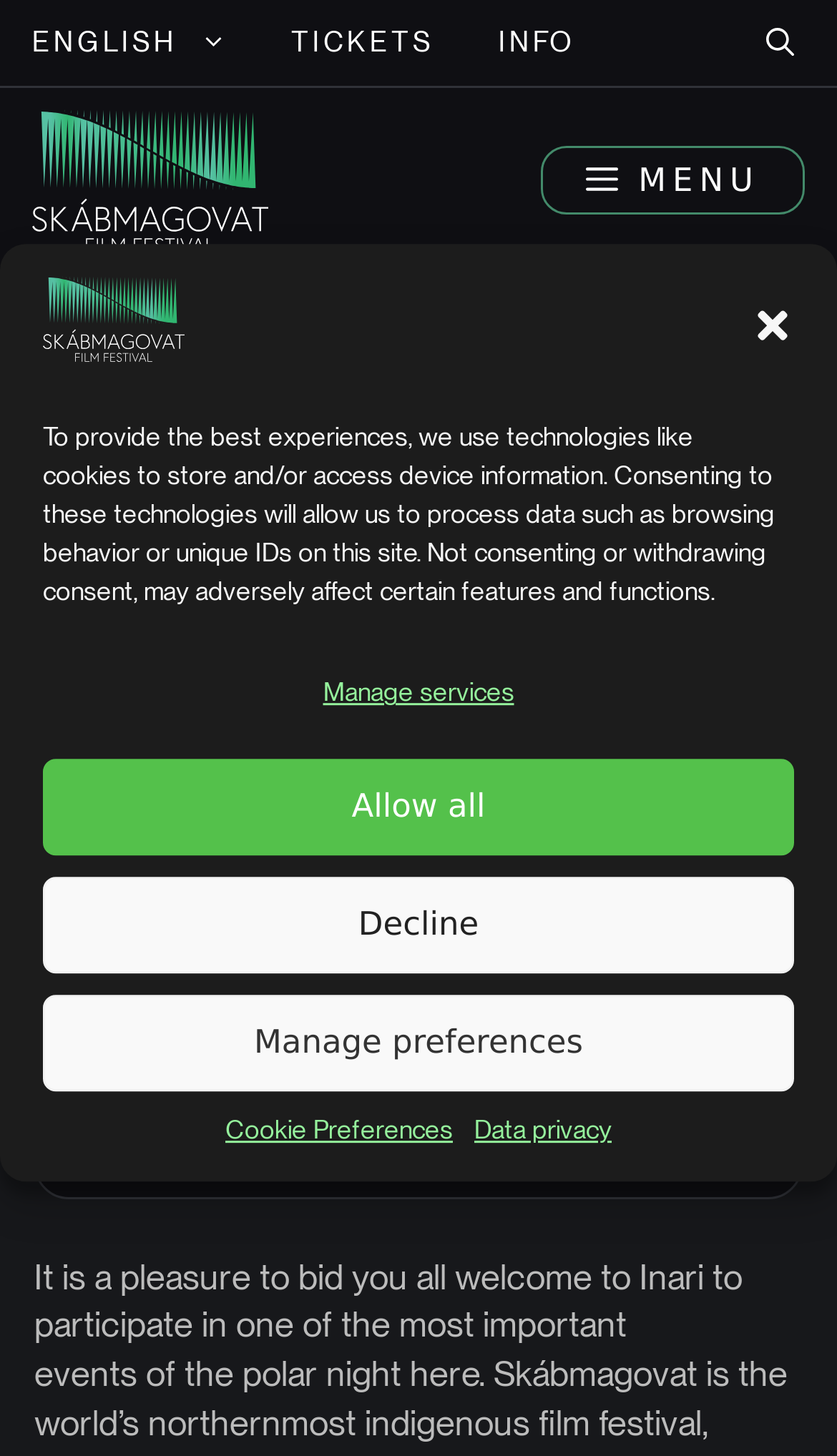Pinpoint the bounding box coordinates for the area that should be clicked to perform the following instruction: "Open the search".

[0.864, 0.0, 1.0, 0.059]